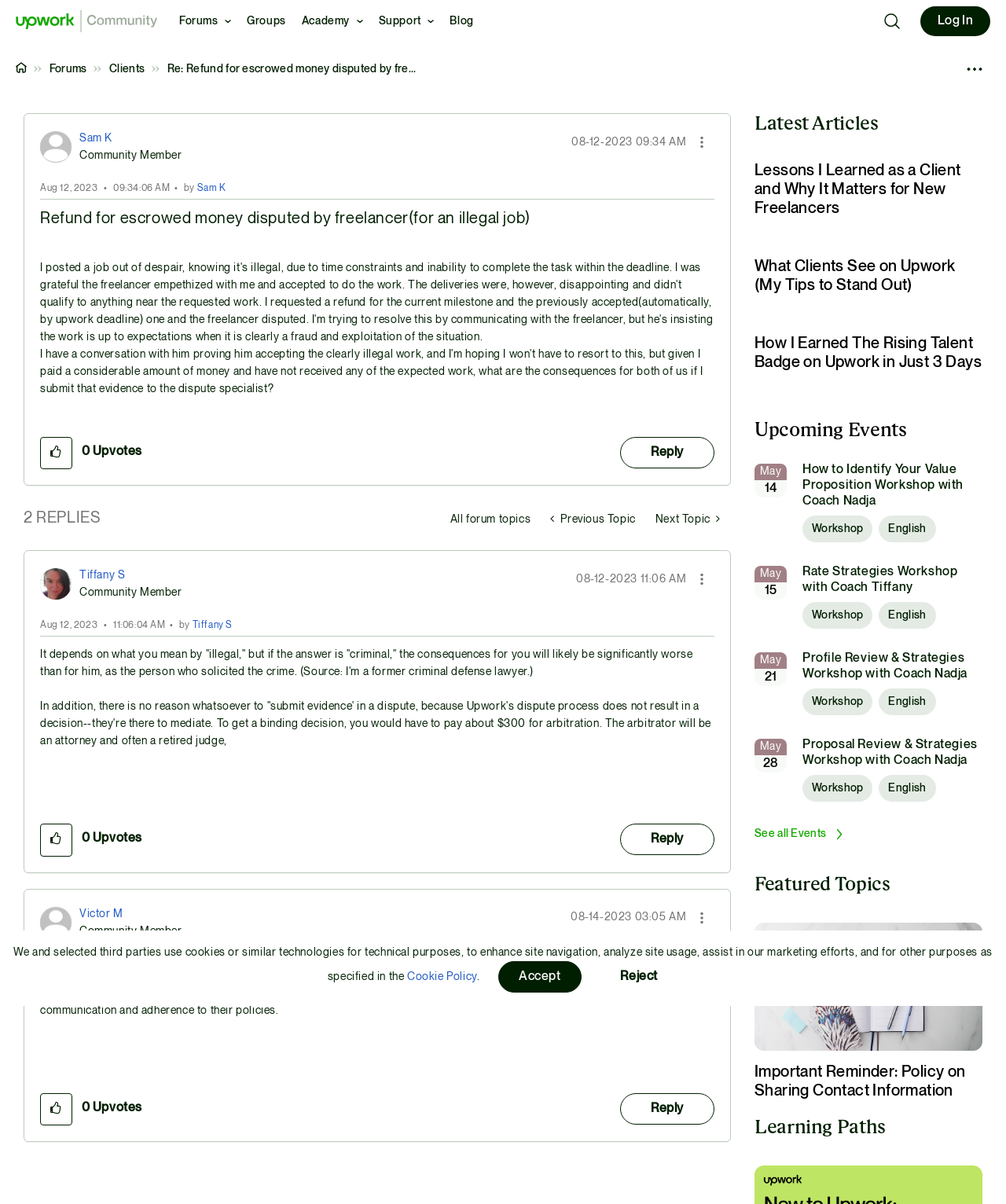Please specify the coordinates of the bounding box for the element that should be clicked to carry out this instruction: "View Profile of tlsanders". The coordinates must be four float numbers between 0 and 1, formatted as [left, top, right, bottom].

[0.079, 0.473, 0.125, 0.483]